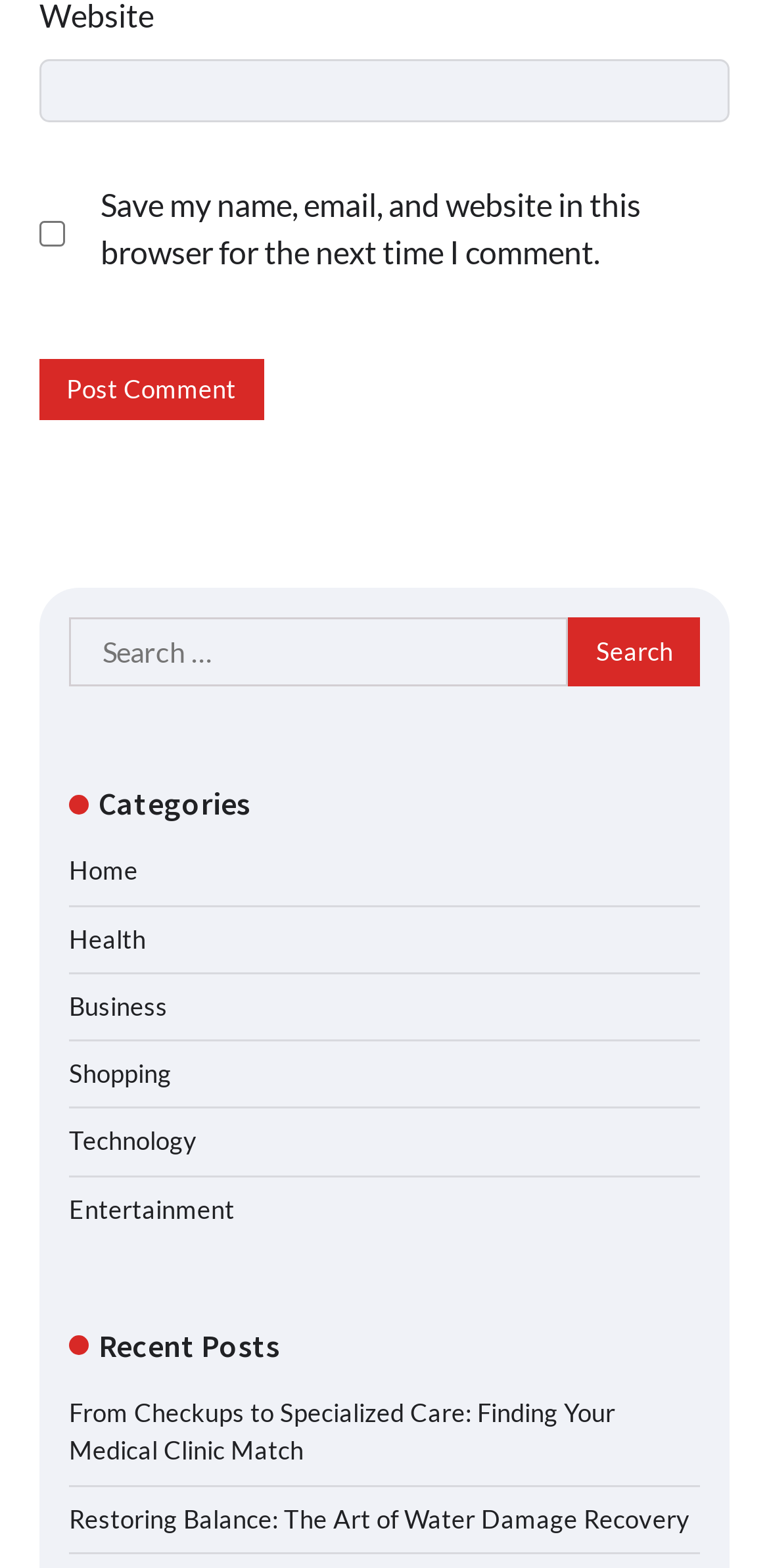Identify the bounding box of the UI element that matches this description: "parent_node: Search for: value="Search"".

[0.739, 0.393, 0.91, 0.438]